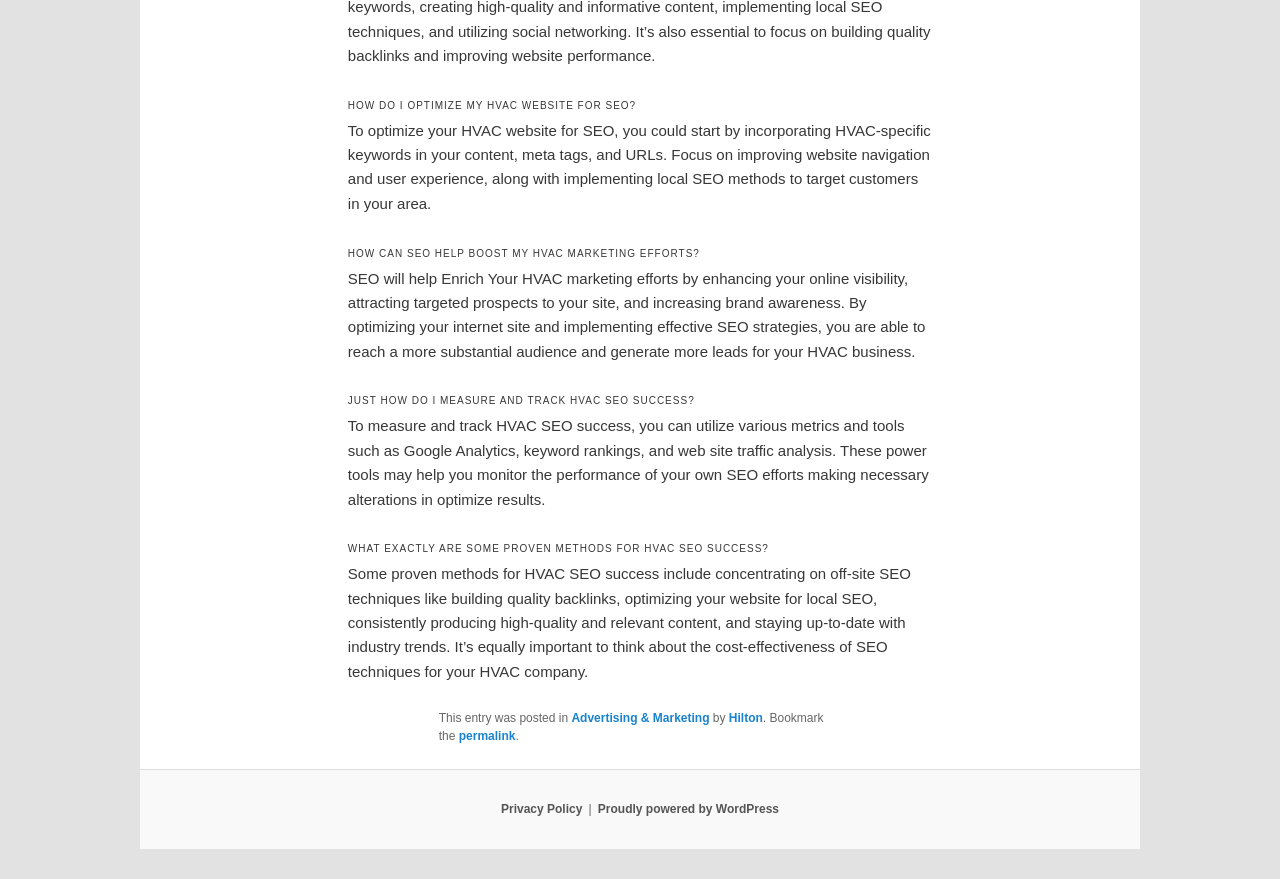Using the provided description Our actions, find the bounding box coordinates for the UI element. Provide the coordinates in (top-left x, top-left y, bottom-right x, bottom-right y) format, ensuring all values are between 0 and 1.

None